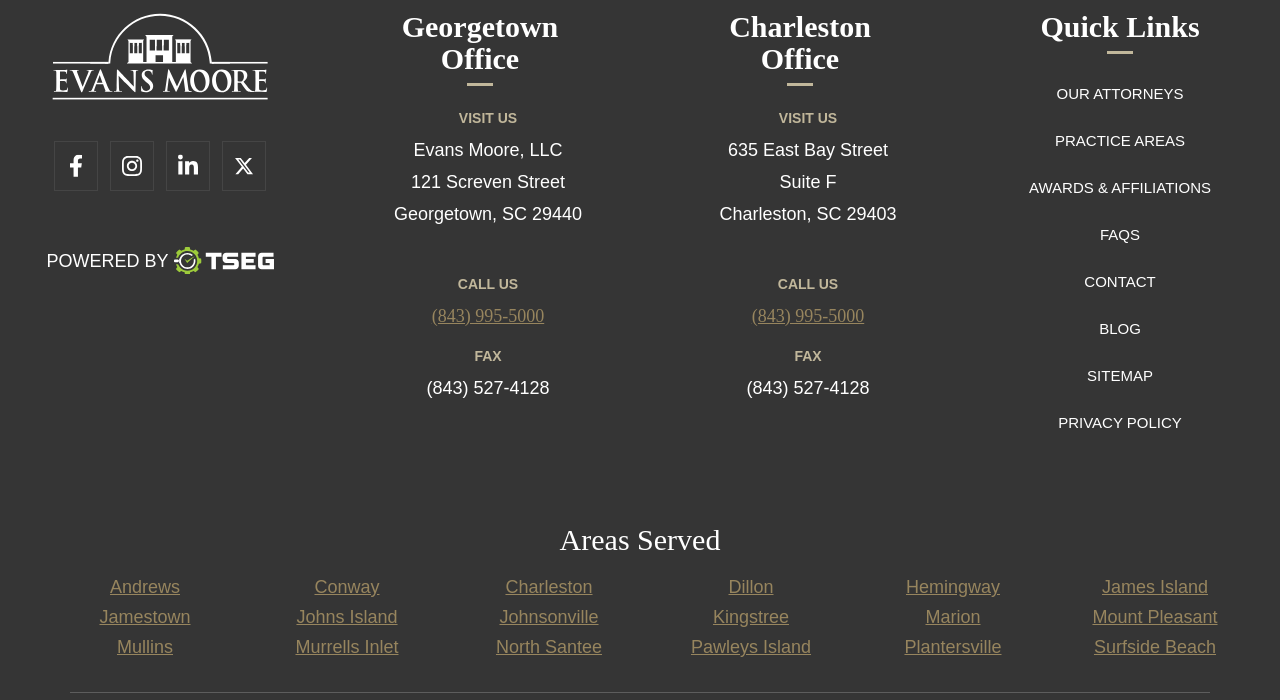Could you determine the bounding box coordinates of the clickable element to complete the instruction: "Visit the blog"? Provide the coordinates as four float numbers between 0 and 1, i.e., [left, top, right, bottom].

[0.859, 0.456, 0.891, 0.48]